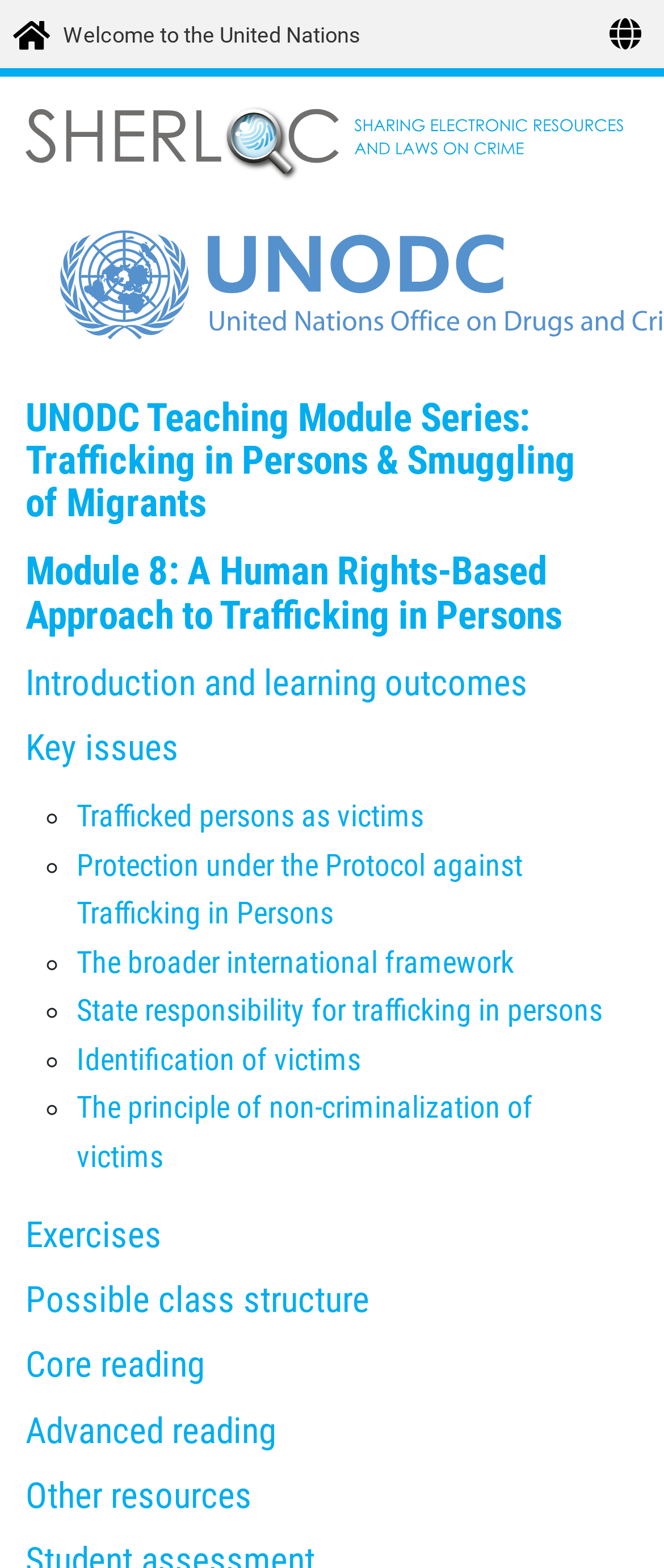Locate the bounding box coordinates of the UI element described by: "Advanced reading". Provide the coordinates as four float numbers between 0 and 1, formatted as [left, top, right, bottom].

[0.038, 0.898, 0.415, 0.925]